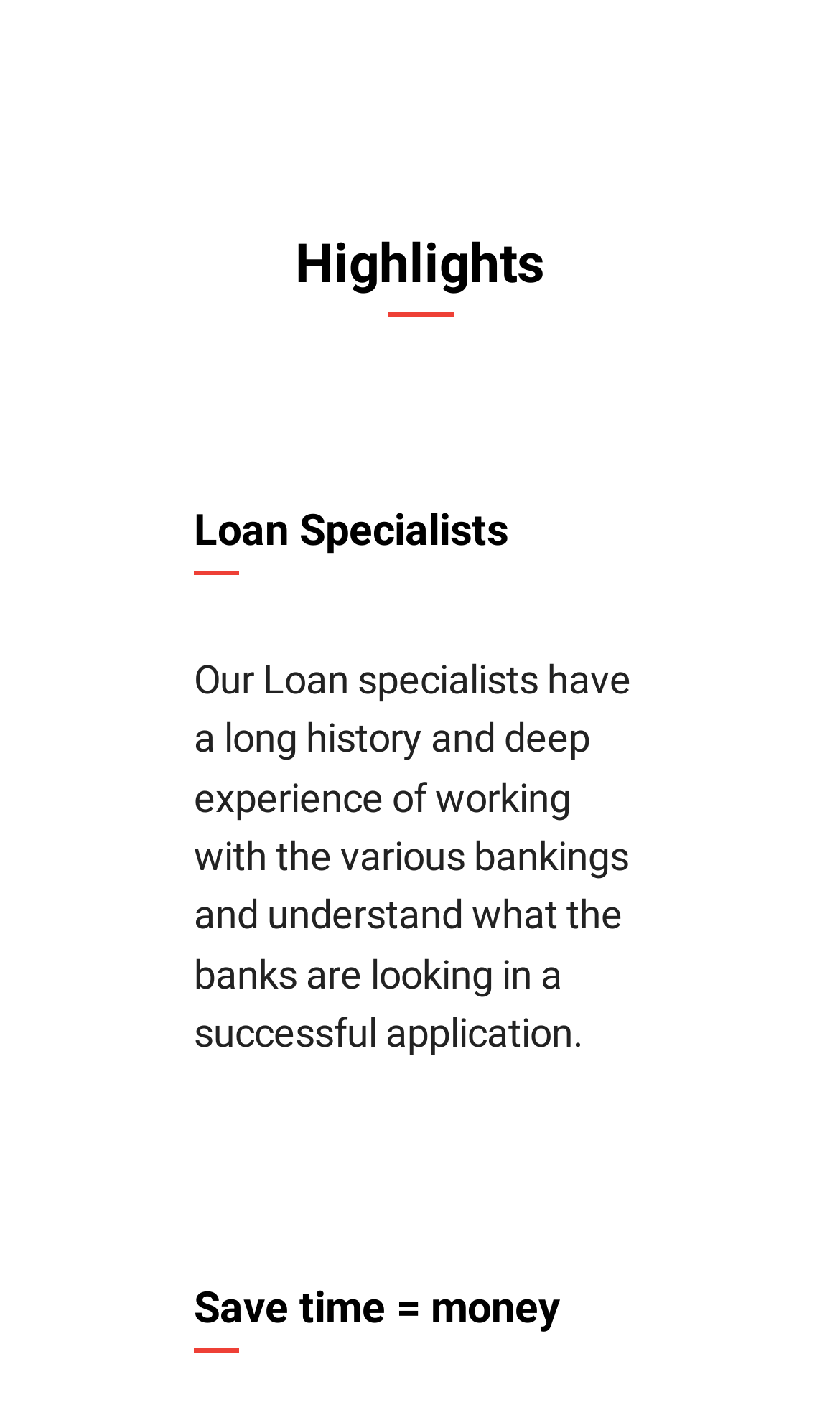Given the description: "Save time = money", determine the bounding box coordinates of the UI element. The coordinates should be formatted as four float numbers between 0 and 1, [left, top, right, bottom].

[0.231, 0.903, 0.667, 0.939]